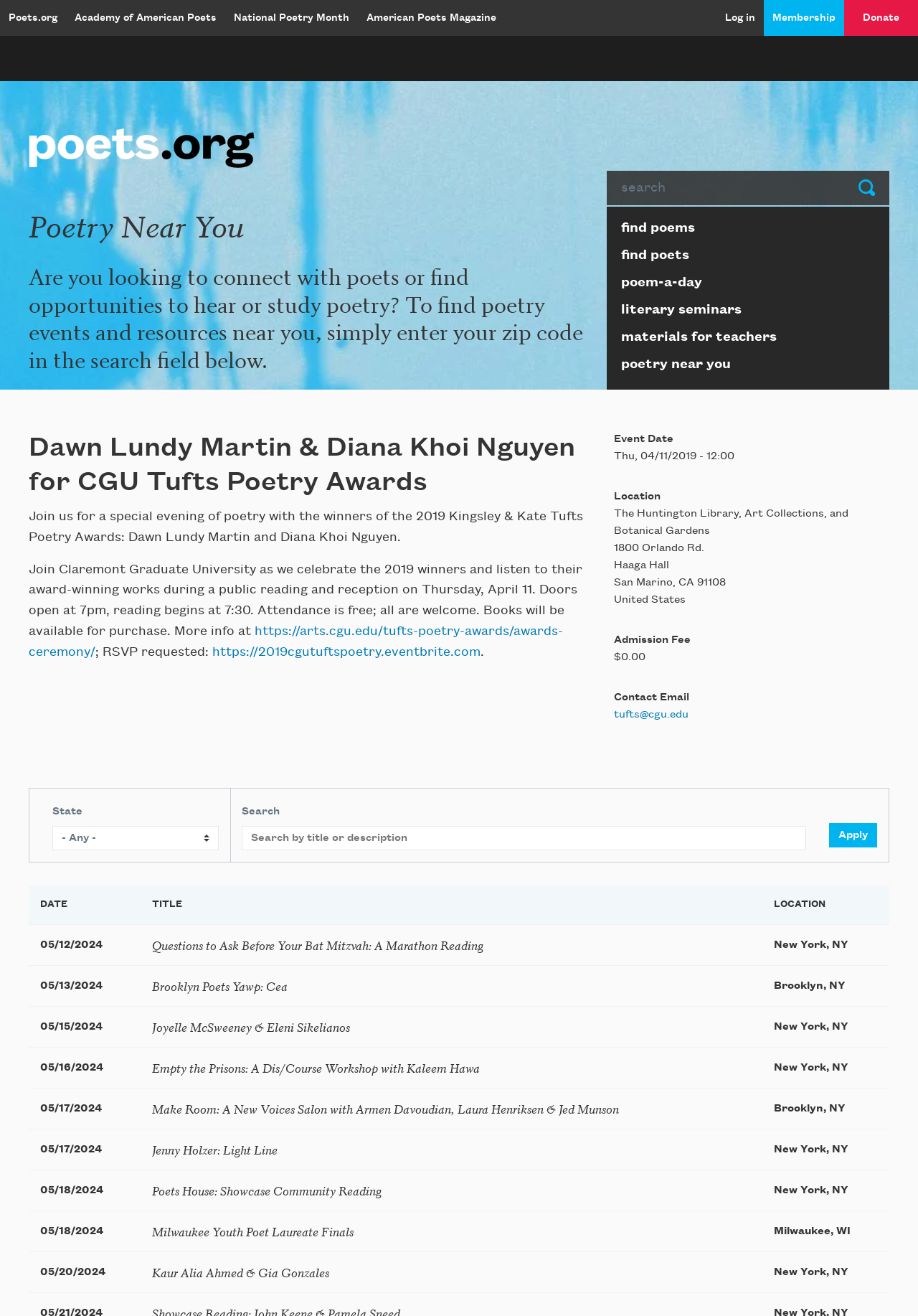Determine the main headline of the webpage and provide its text.

Dawn Lundy Martin & Diana Khoi Nguyen for CGU Tufts Poetry Awards